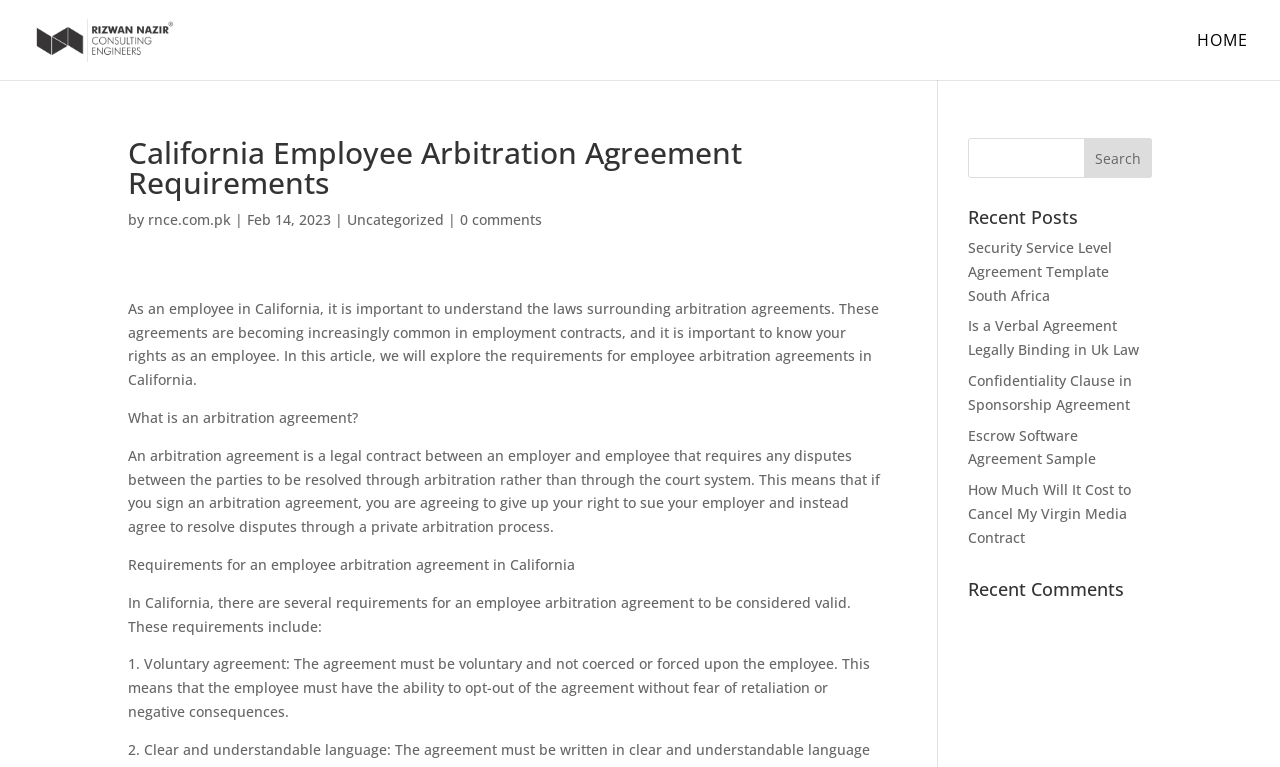Please provide a short answer using a single word or phrase for the question:
What is the topic of the current article?

California Employee Arbitration Agreement Requirements